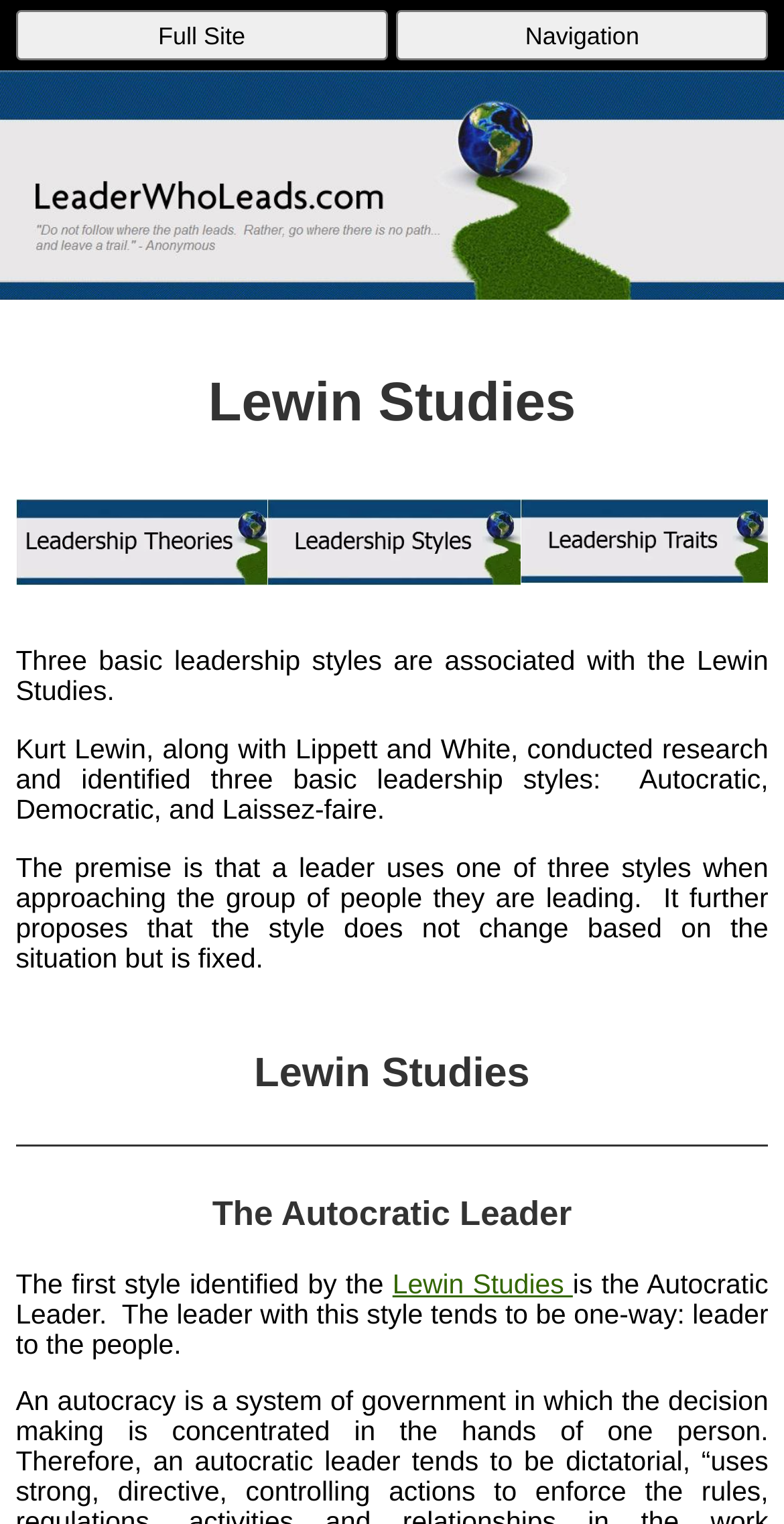How many buttons are present in the top layout table?
Please ensure your answer is as detailed and informative as possible.

The top layout table contains two buttons, 'Full Site' and 'Navigation', which are likely used for navigation or site settings.